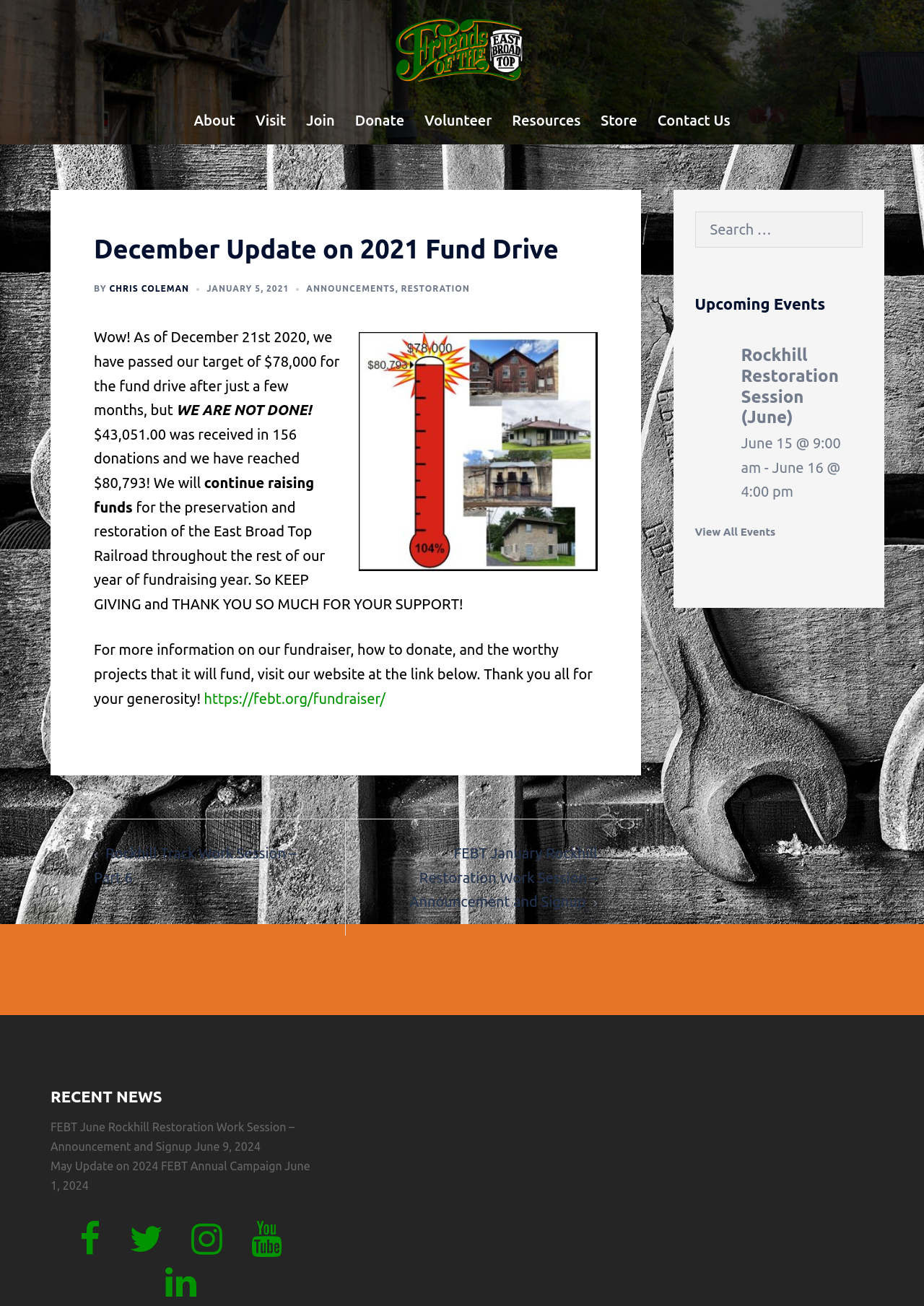Please identify the bounding box coordinates of the element's region that I should click in order to complete the following instruction: "Read the 'December Update on 2021 Fund Drive' article". The bounding box coordinates consist of four float numbers between 0 and 1, i.e., [left, top, right, bottom].

[0.102, 0.179, 0.646, 0.202]